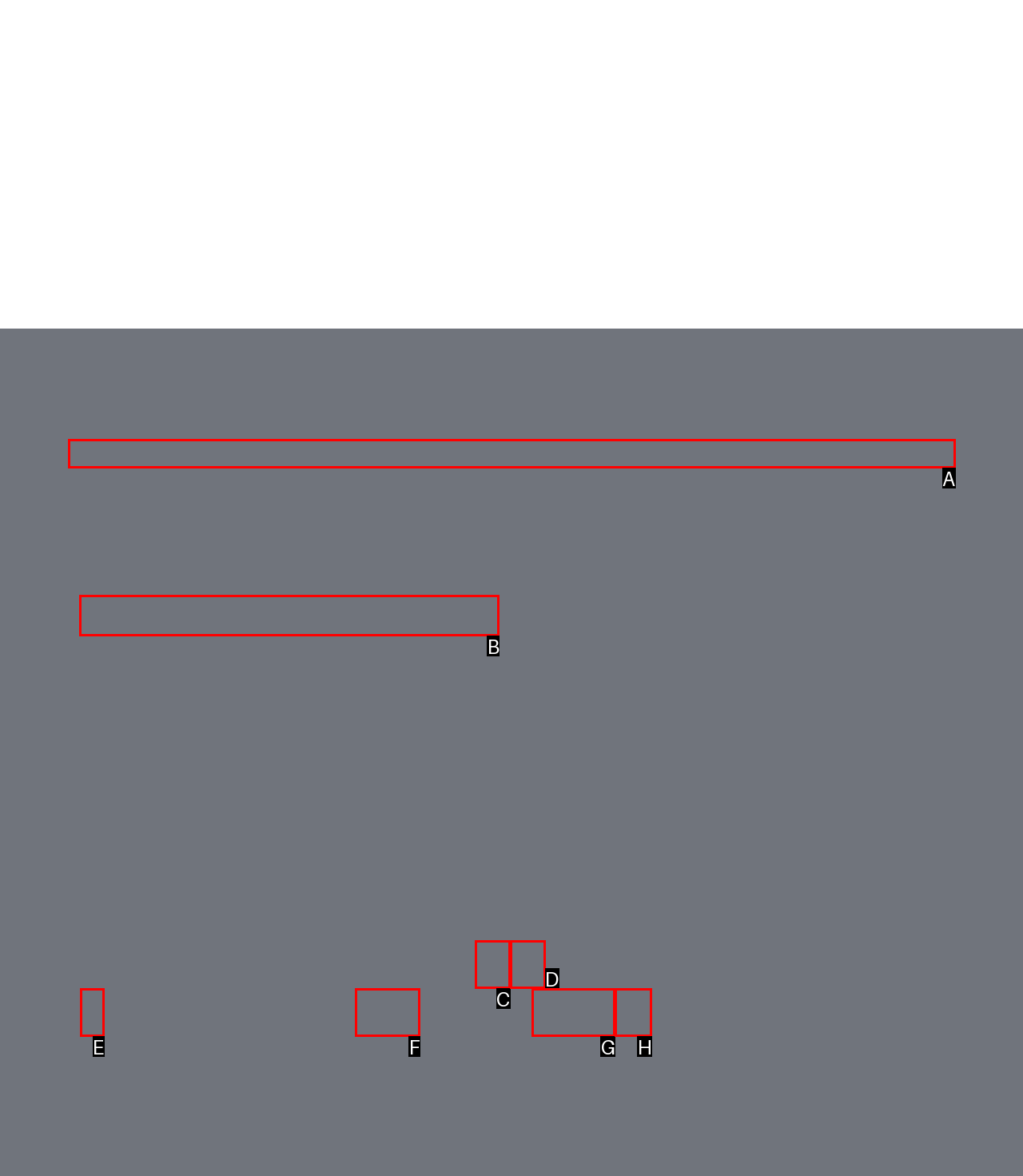Look at the highlighted elements in the screenshot and tell me which letter corresponds to the task: Fill in the first name field.

B